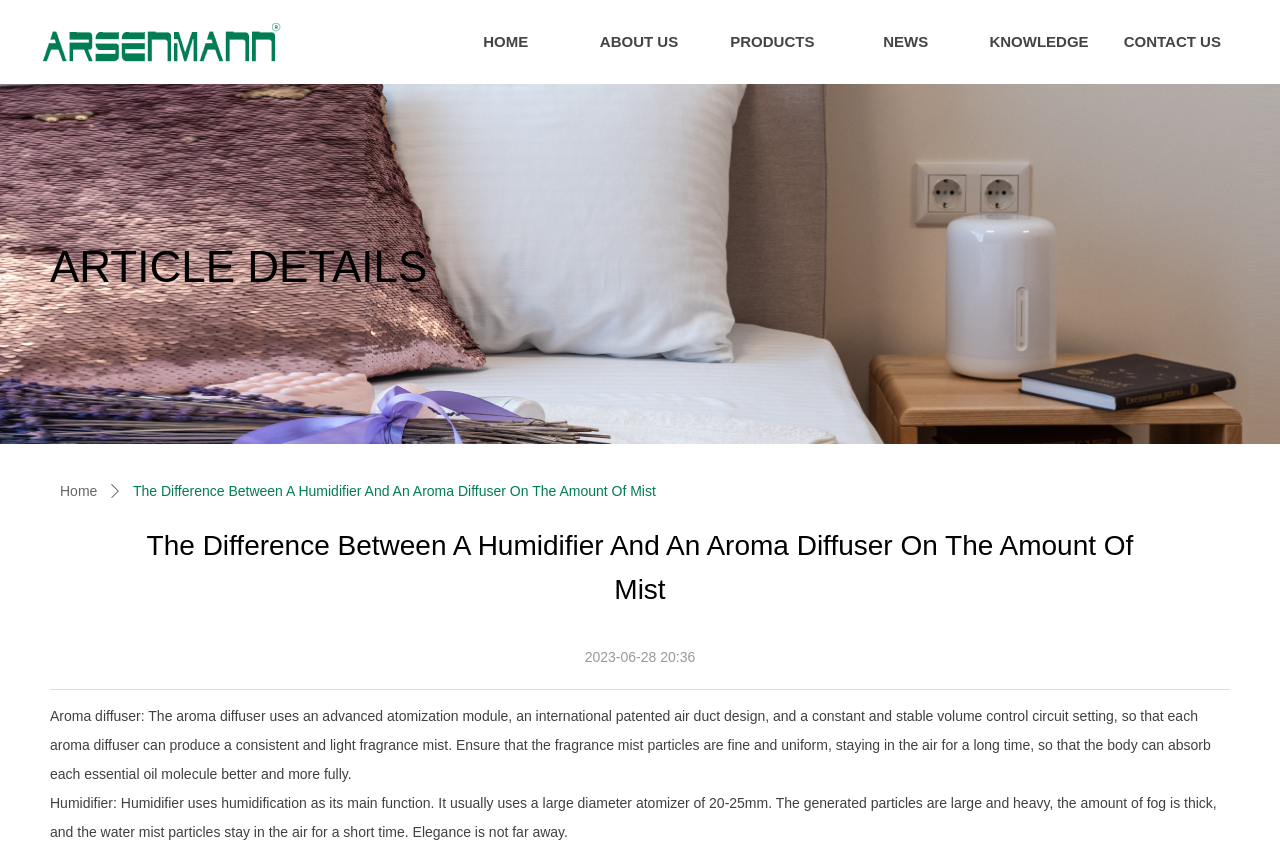When was the article published?
Ensure your answer is thorough and detailed.

The publication date of the article is mentioned at the bottom of the webpage, which is 2023-06-28.